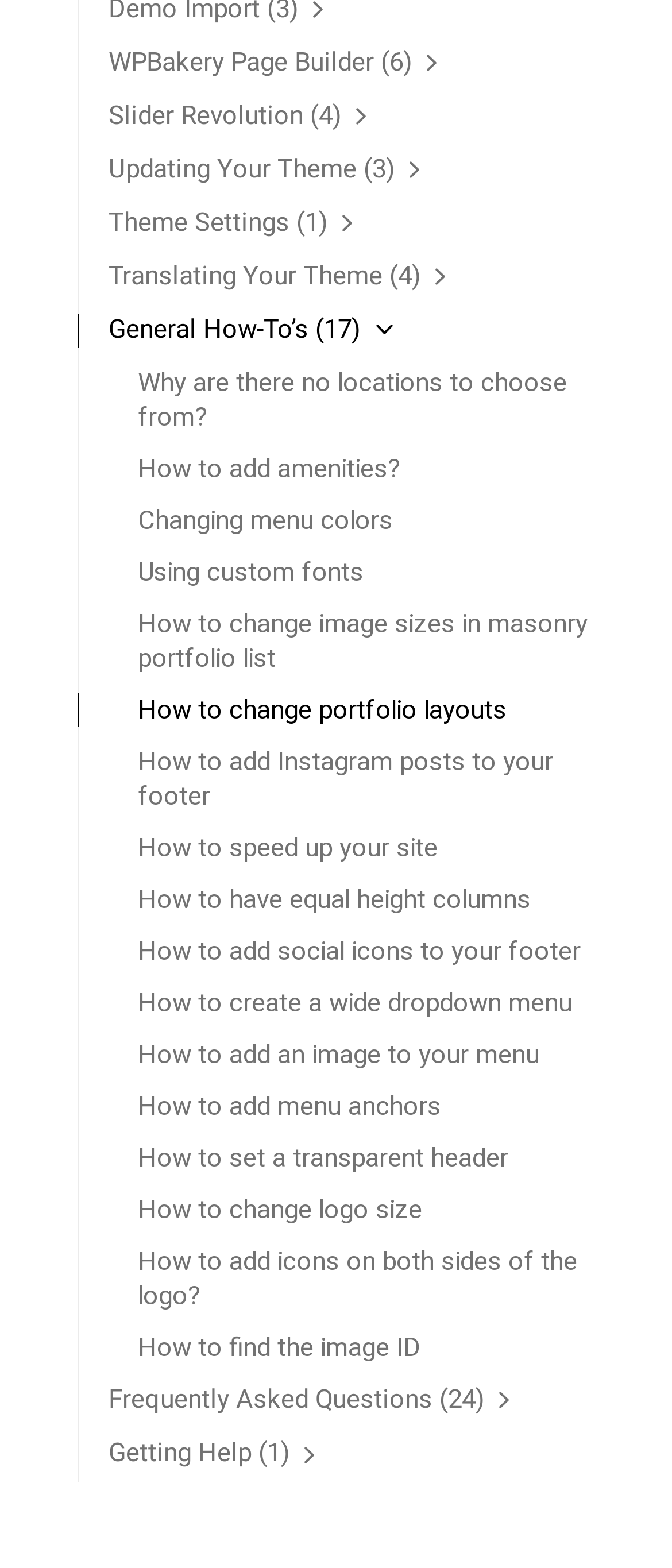Given the webpage screenshot and the description, determine the bounding box coordinates (top-left x, top-left y, bottom-right x, bottom-right y) that define the location of the UI element matching this description: Accept

None